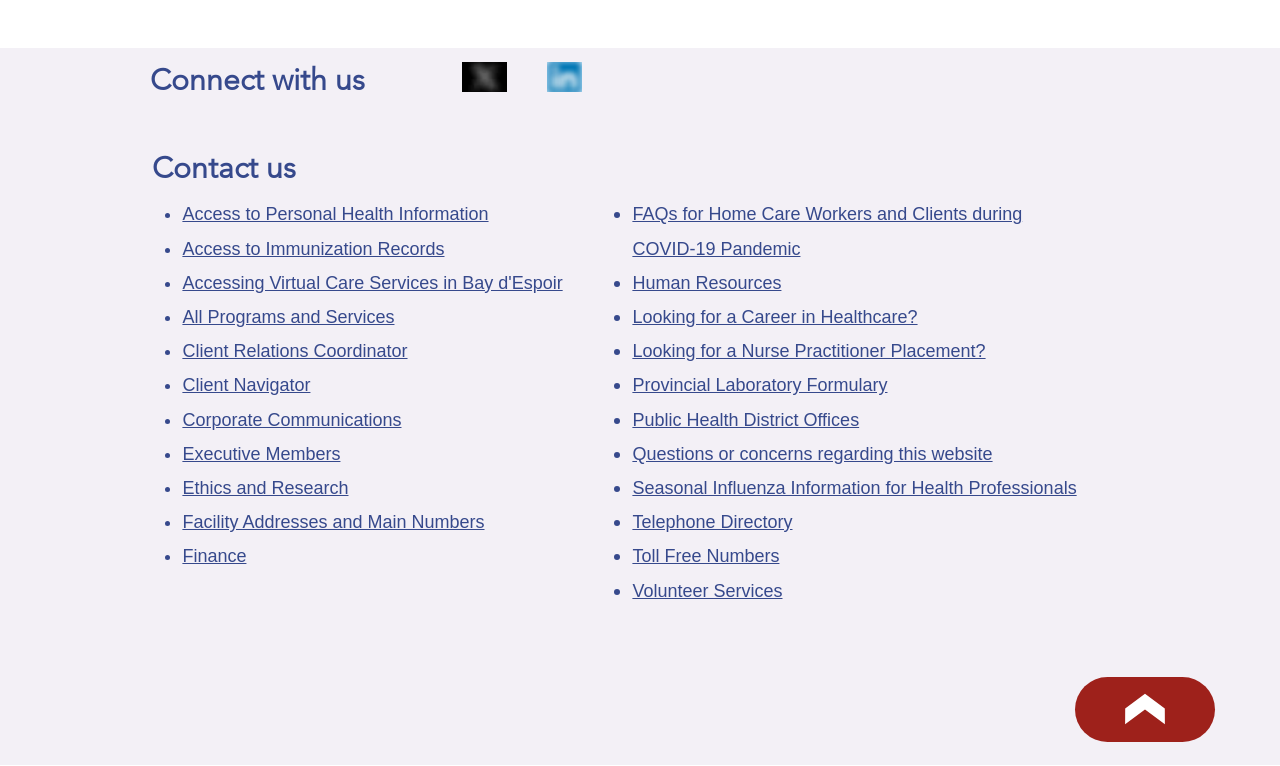Bounding box coordinates are given in the format (top-left x, top-left y, bottom-right x, bottom-right y). All values should be floating point numbers between 0 and 1. Provide the bounding box coordinate for the UI element described as: Telephone Directory

[0.494, 0.669, 0.619, 0.695]